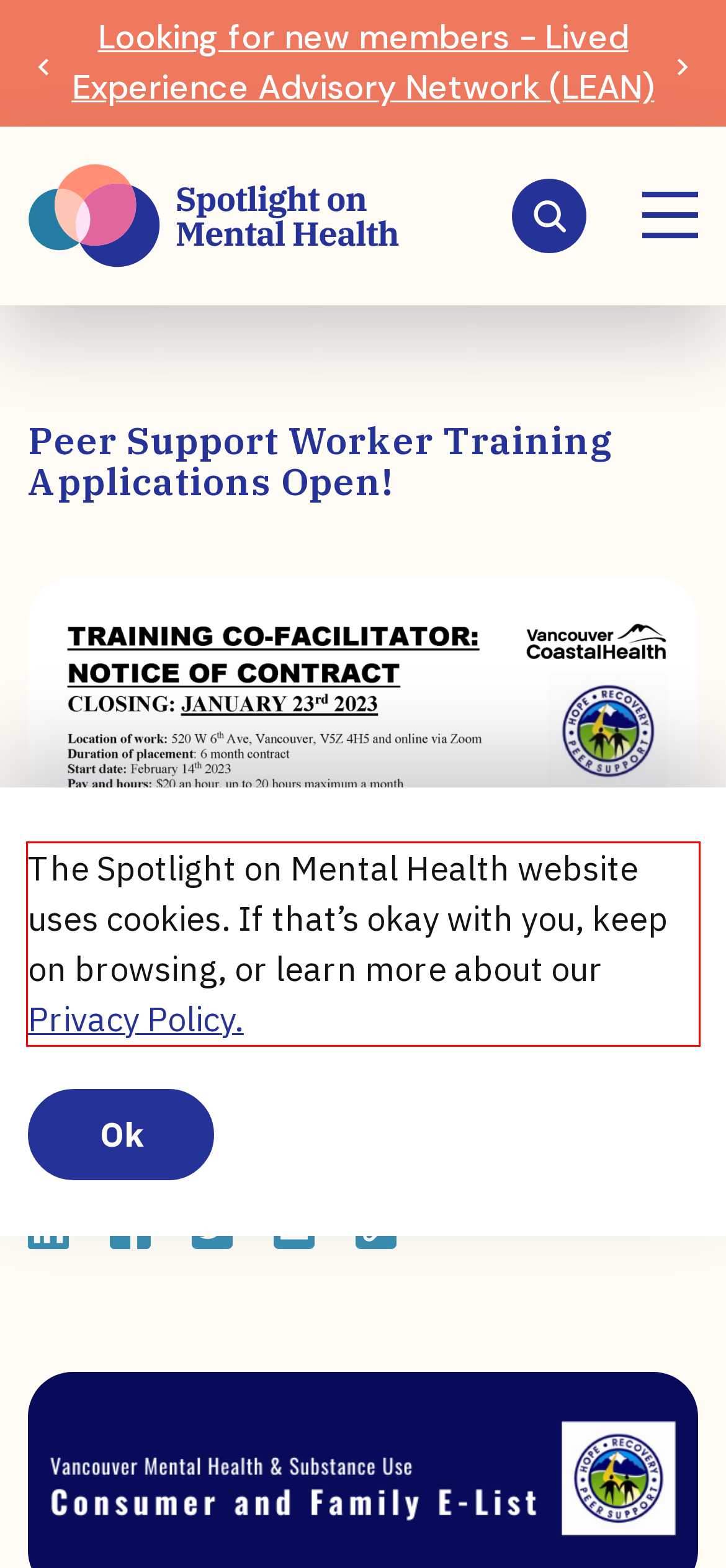Using the provided webpage screenshot, recognize the text content in the area marked by the red bounding box.

The Spotlight on Mental Health website uses cookies. If that’s okay with you, keep on browsing, or learn more about our Privacy Policy.